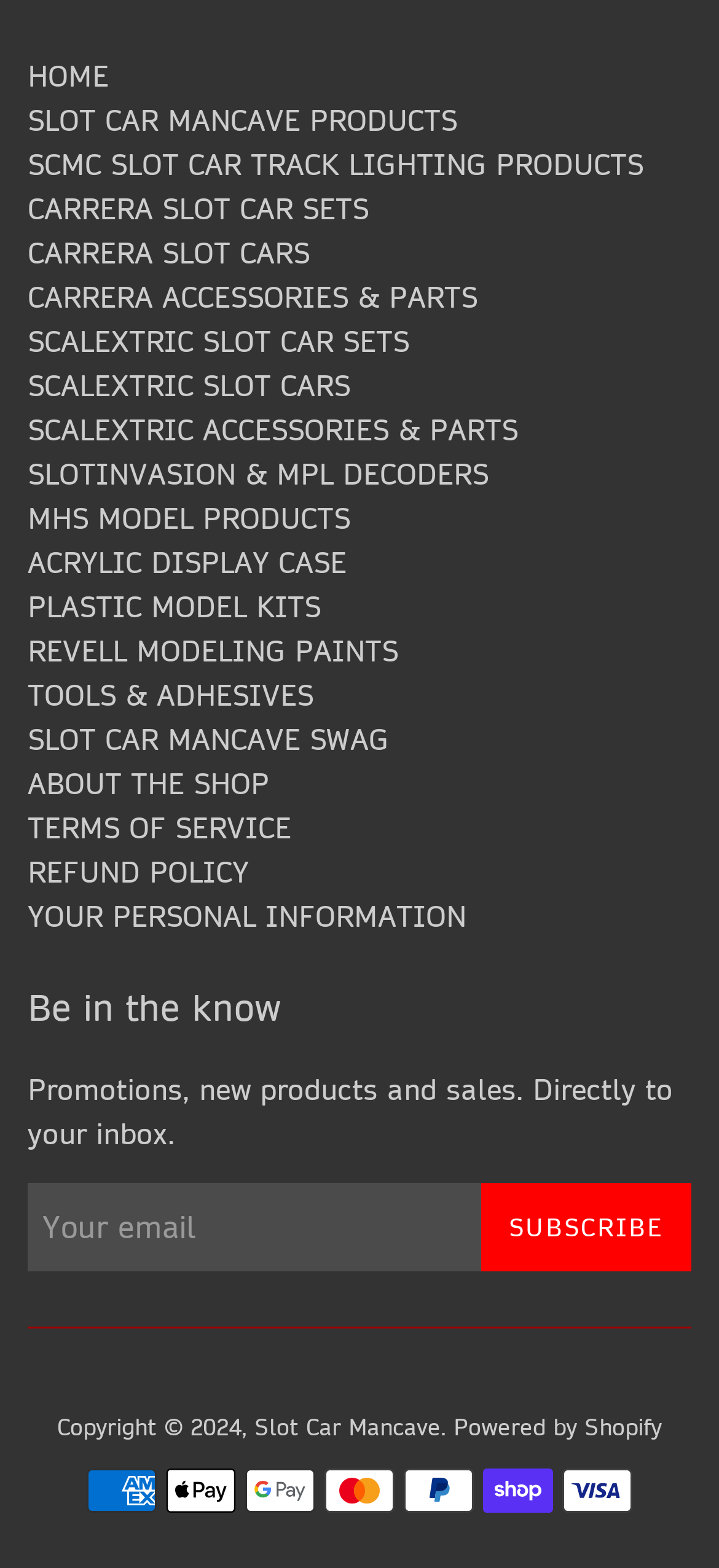What is the copyright year?
Please give a detailed and elaborate explanation in response to the question.

The copyright year is mentioned at the bottom of the webpage as 'Copyright © 2024' which indicates that the webpage's content is copyrighted until 2024.